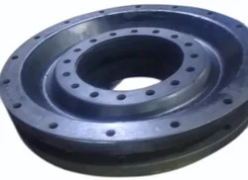Answer the following inquiry with a single word or phrase:
What material is the gasket made of?

Rubber